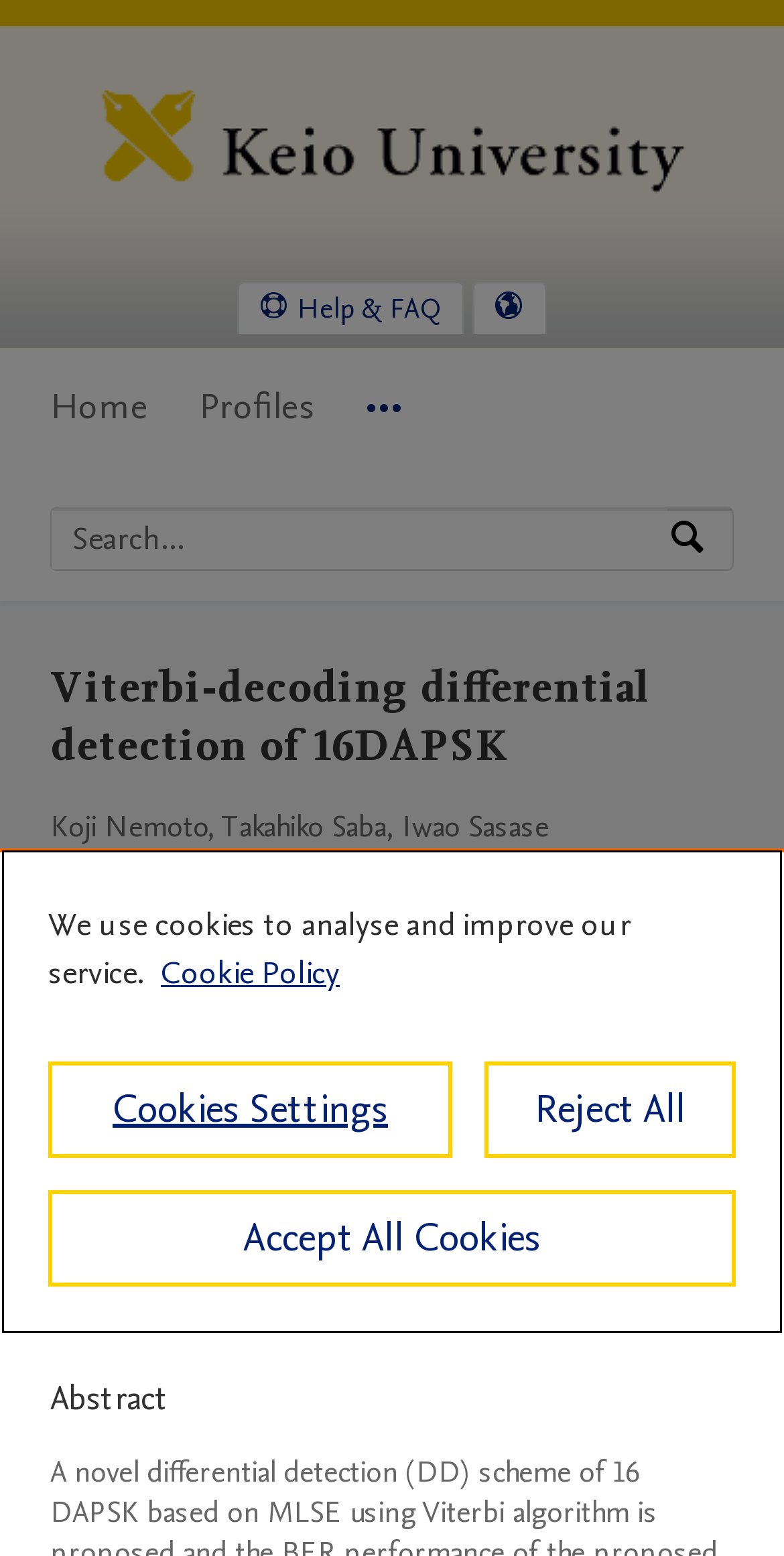Generate a comprehensive description of the webpage.

The webpage is about a research paper titled "Viterbi-decoding differential detection of 16DAPSK" from Keio University. At the top-left corner, there is a link to skip to main navigation, search, and main content. Next to it, there is a Keio University logo and a link to the university's home page.

Below the logo, there are links to help and FAQ, and a language selection button. The main navigation menu is located on the top-right side, with options for home, profiles, and more navigation options.

In the middle of the page, there is a search bar with a placeholder text "Search by expertise, name or affiliation" and a search button. Below the search bar, there is a heading with the title of the research paper, followed by the authors' names, Koji Nemoto, Takahiko Saba, and Iwao Sasase.

The research paper's details are presented in a structured format, with sections for department, research output, and contribution type. There are also links to related information, such as the department of information and computer science.

Further down, there is an abstract section with a heading, and below it, there are menu items for overview and fingerprint. At the bottom of the page, there is a cookie banner with a privacy alert dialog that provides information about the use of cookies and offers options to manage cookie settings.